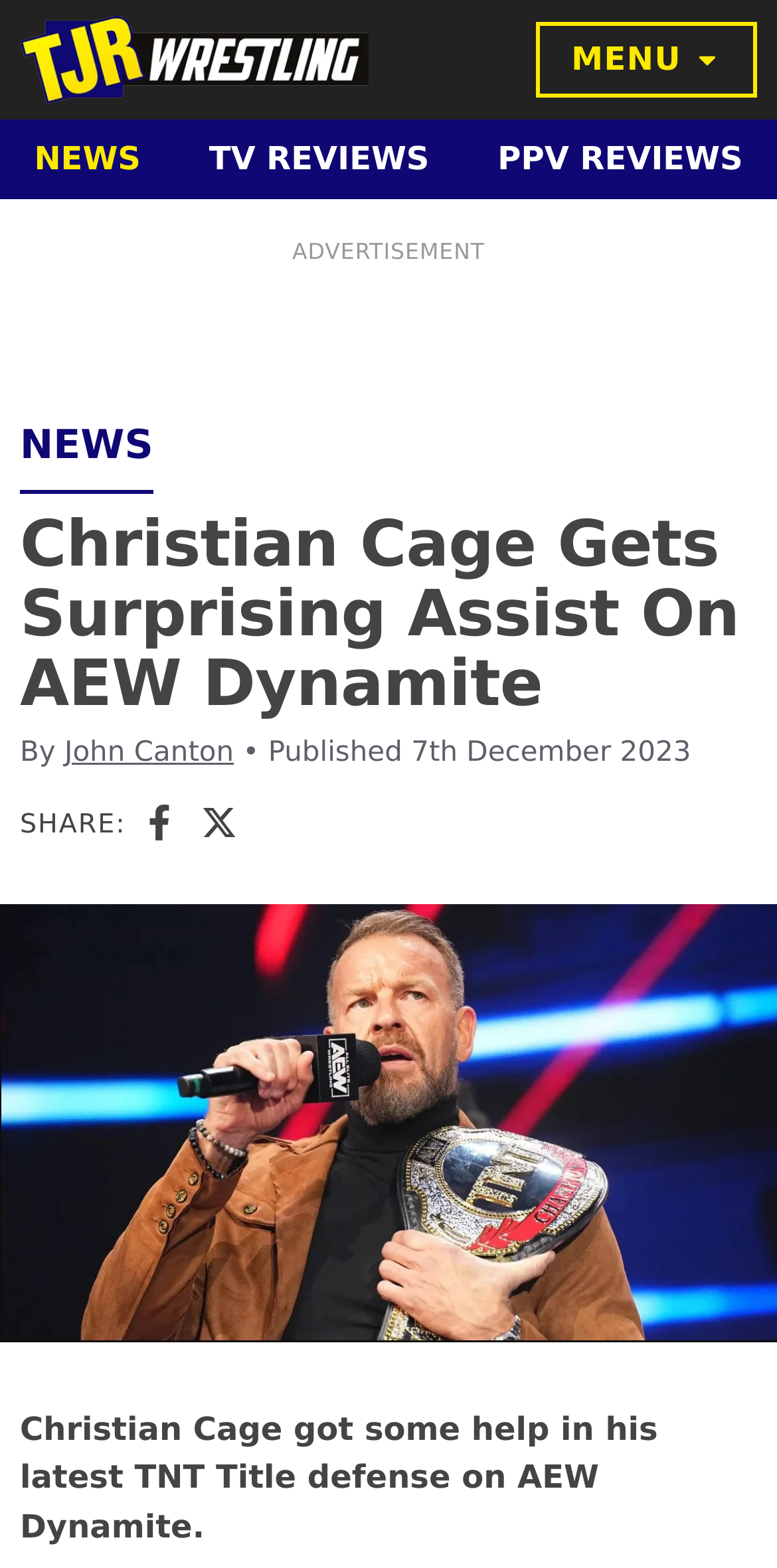Create a detailed summary of all the visual and textual information on the webpage.

The webpage is about Christian Cage's latest TNT Title defense on AEW Dynamite. At the top left, there is a logo of TJR Wrestling, accompanied by a link to the website. Next to the logo, there is a button to toggle the menu, which is currently not expanded. 

Below the top section, there are three links: "NEWS", "TV REVIEWS", and "PPV REVIEWS", which are evenly spaced across the top of the page. 

The main content of the webpage is a news article about Christian Cage's title defense. The article's title, "Christian Cage Gets Surprising Assist On AEW Dynamite", is prominently displayed in the middle of the page. Below the title, there is a byline indicating the author, John Canton, and the publication date, December 7th, 2023. 

To the right of the byline, there are social media links to share the article, including Facebook and X, each accompanied by an icon. 

Above the article's text, there is a large image of Christian Cage, likely from a promo or a match. The article's text summarizes Christian Cage's latest TNT Title defense, stating that he got some help on AEW Dynamite.